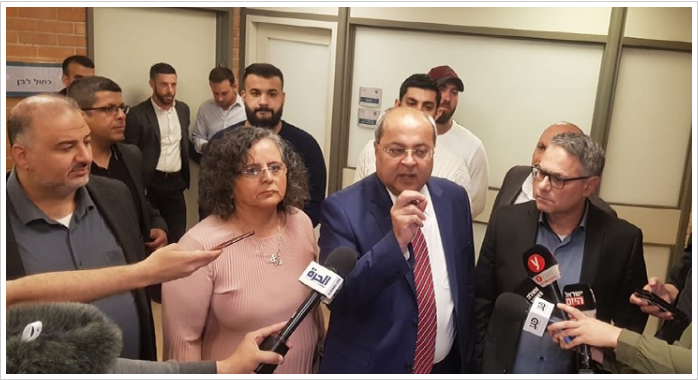Describe the important features and context of the image with as much detail as possible.

In this image, several prominent members of the Joint List political alliance are captured during a media interaction. Central to the image is Mansour Abbas, a key figure in the alliance, who is speaking to the press while holding a microphone. Next to him, Aida Touma-Sliman listens attentively, visibly engaged in the discussion. To their left, another member appears to gesture in support of Abbas's remarks. The background is filled with various onlookers and media personnel, emphasizing the event's significance. The scene reflects a moment of political discourse, highlighting the relevant issues being discussed within the framework of Israeli politics on March 11, 2020, as the group meets with members from the Blue & White party.